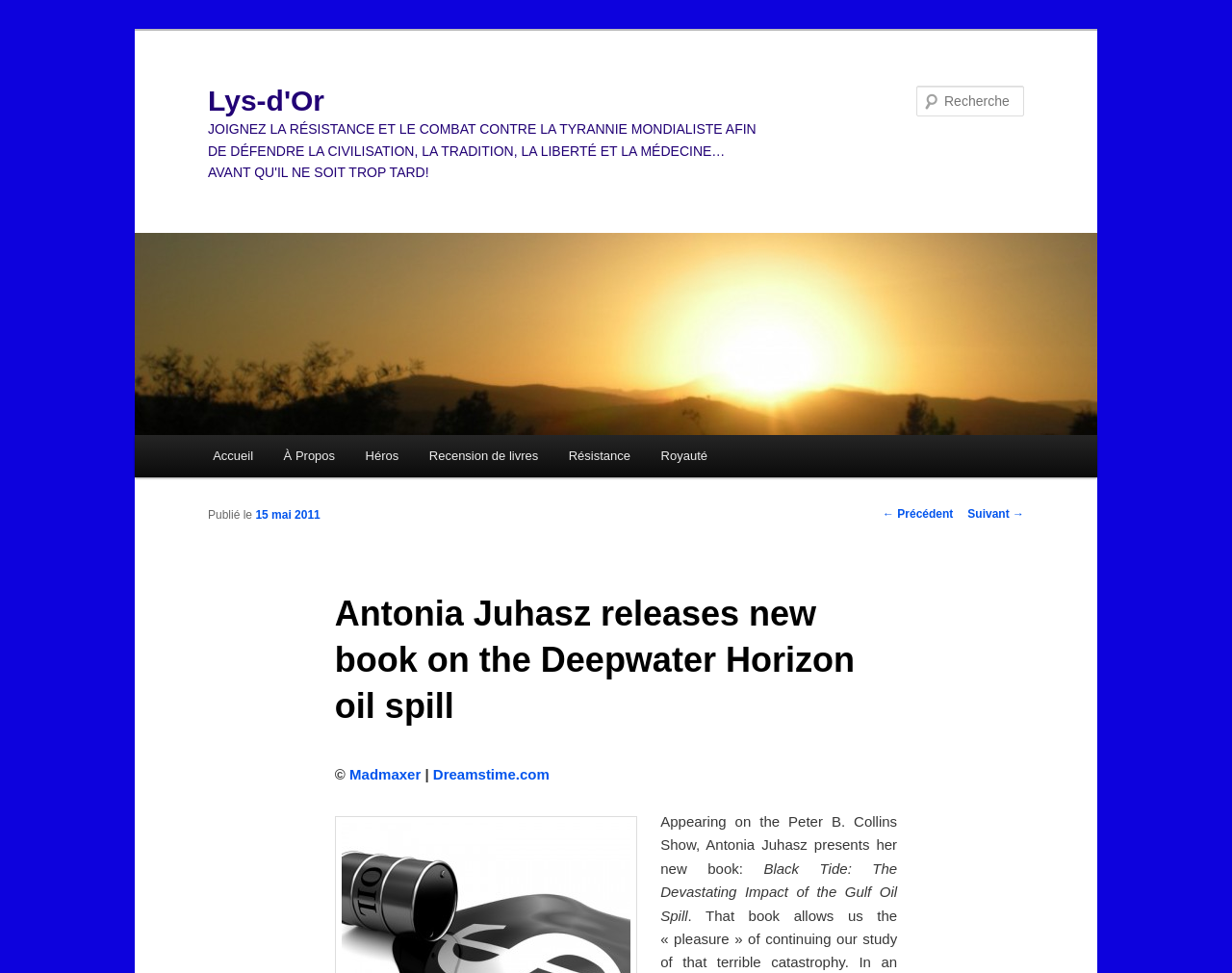Identify the bounding box for the UI element specified in this description: "parent_node: Lys-d'Or". The coordinates must be four float numbers between 0 and 1, formatted as [left, top, right, bottom].

[0.109, 0.24, 0.891, 0.447]